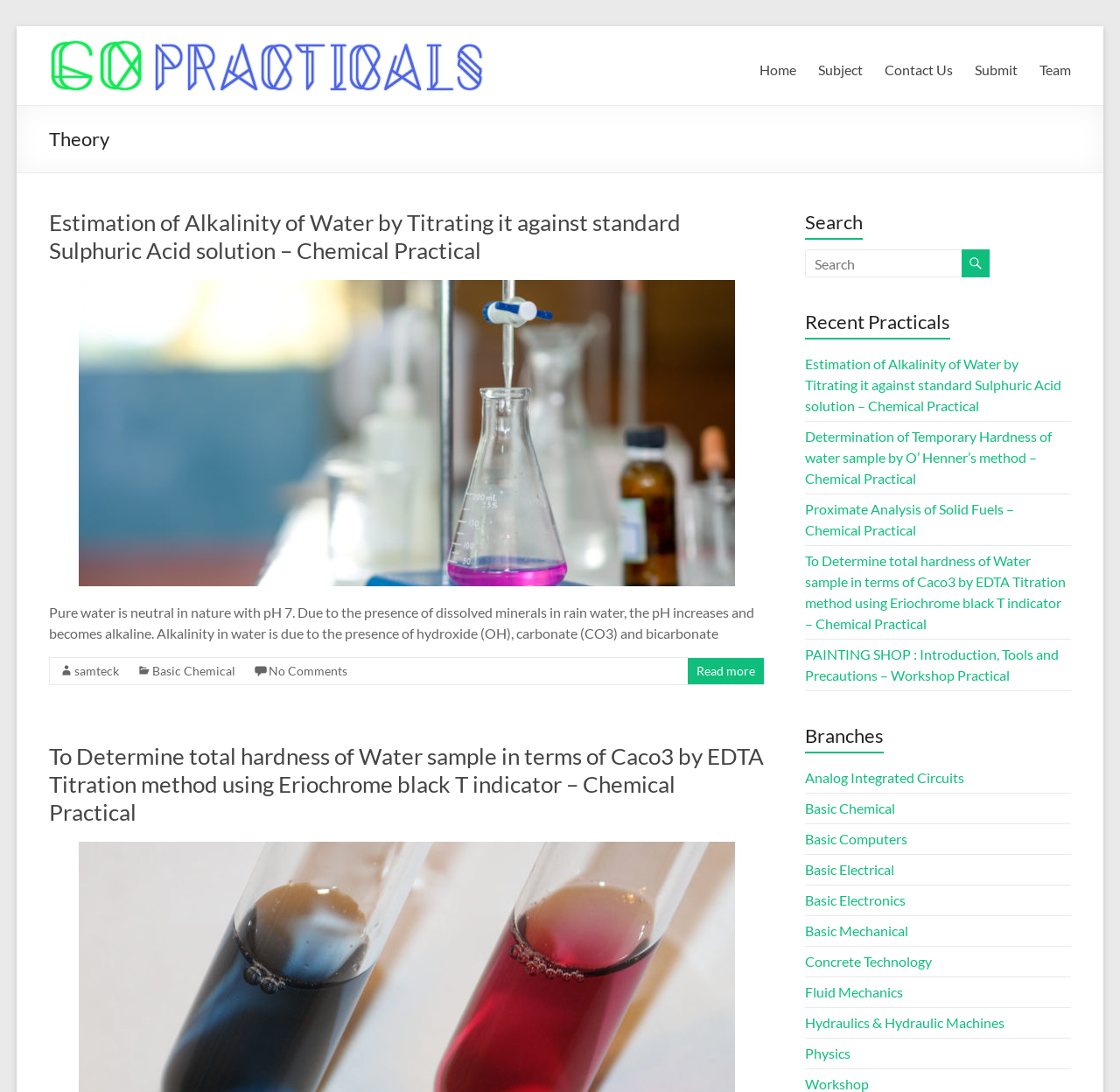Use a single word or phrase to answer the question: What is the topic of the first practical experiment?

Estimation of Alkalinity of Water